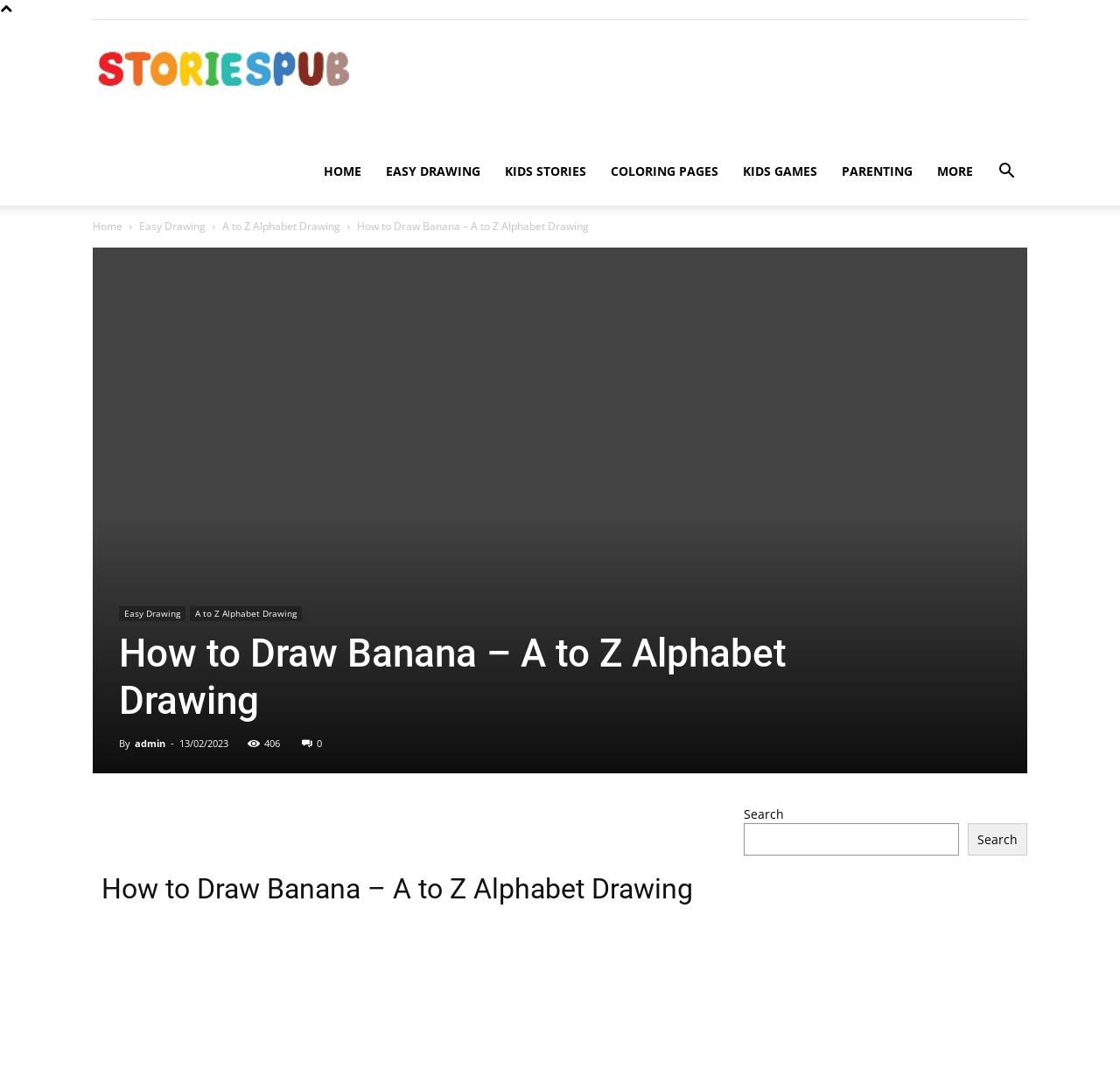Locate the coordinates of the bounding box for the clickable region that fulfills this instruction: "Search for something".

[0.664, 0.76, 0.856, 0.79]